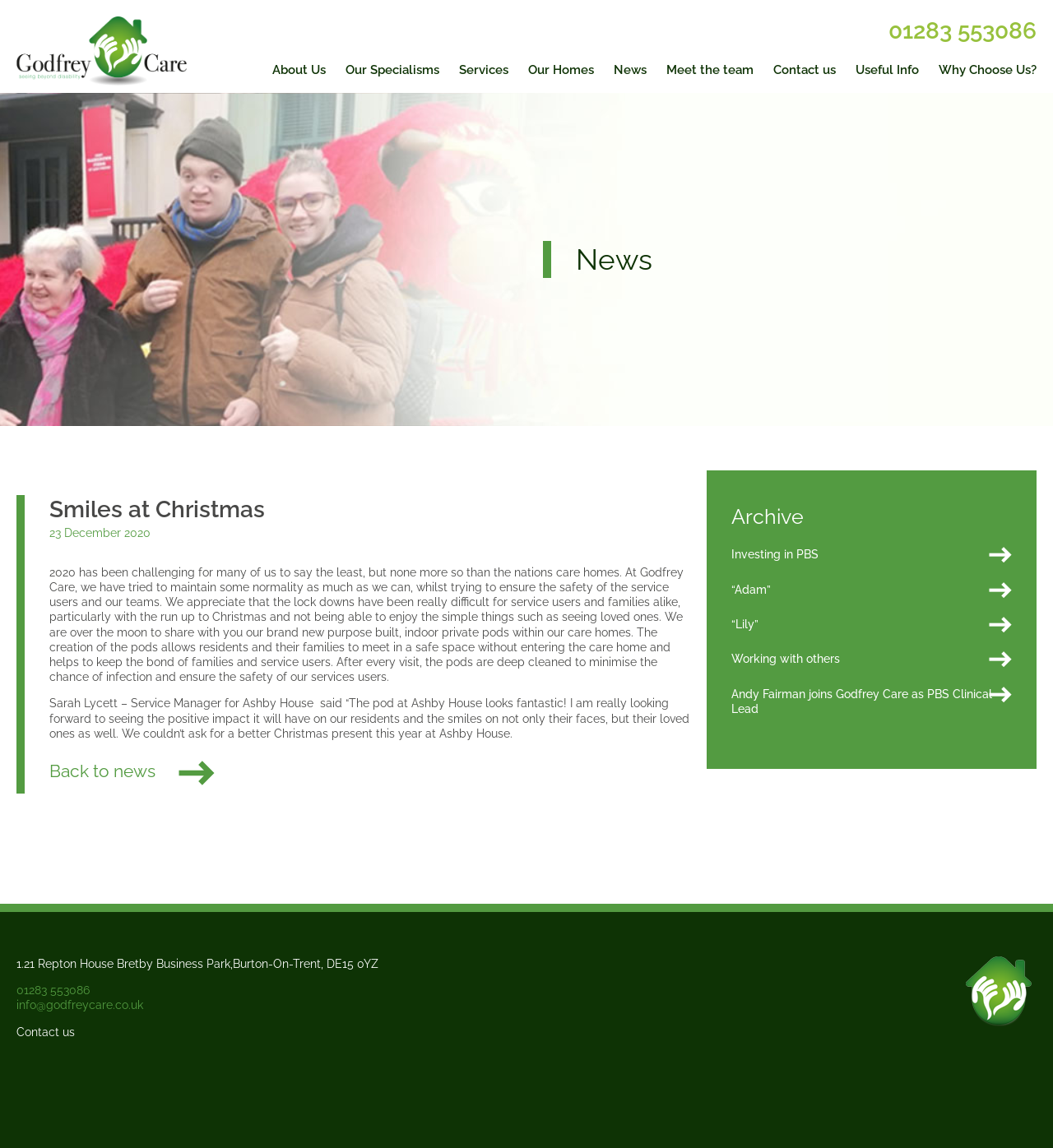Find the bounding box coordinates of the clickable region needed to perform the following instruction: "Visit the 'Our Homes' page". The coordinates should be provided as four float numbers between 0 and 1, i.e., [left, top, right, bottom].

[0.502, 0.055, 0.564, 0.068]